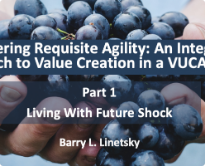Describe all the important aspects and details of the image.

The image features a visually appealing cover for an article titled "Discovering Requisite Agility: An Integrated Approach to Value Creation in a VUCA World." It highlights "Part 1: Living With Future Shock" and is authored by Barry L. Linetsky. The background presents a close-up of hands holding a cluster of dark grapes, symbolizing abundance and growth, which aligns with the themes of agility and value creation in complex environments. The bold text overlay expertly contrasts with the imagery, drawing attention to the key elements of the discussion on navigating uncertainties in today's dynamic world.